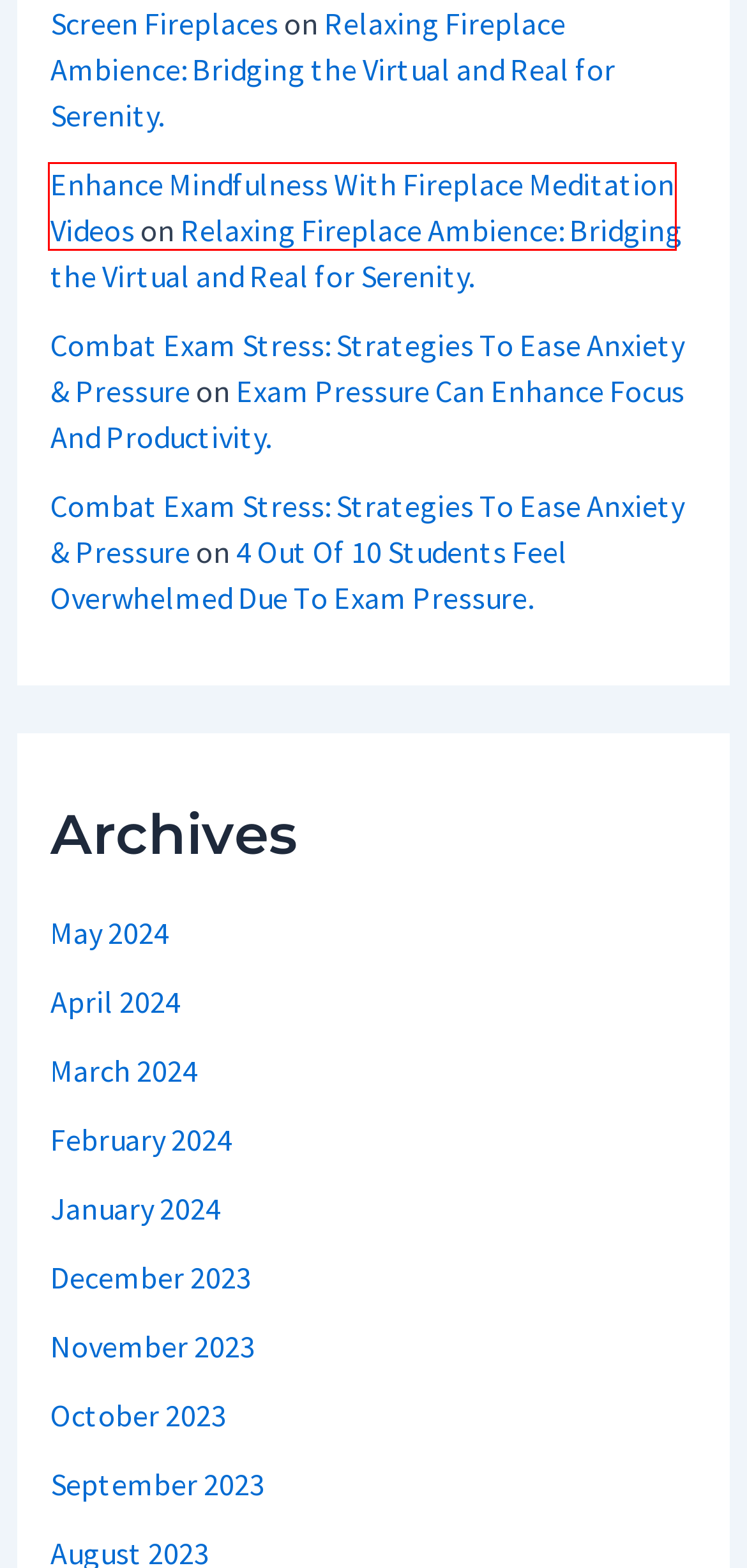You are provided a screenshot of a webpage featuring a red bounding box around a UI element. Choose the webpage description that most accurately represents the new webpage after clicking the element within the red bounding box. Here are the candidates:
A. Experience Tranquility: Dive Into A 20-Minute Guided Meditation
B. Transform Your Day With A 20-Minute Loving Kindness Meditation
C. May 2024 - Mindful Wellness Hub: Holistic Health And Meditation Practices
D. Harnessing Exam Pressure: Boost Focus & Productivity!
E. Virtual Flame Wonders: The Mind's Calm From Screen Fireplaces
F. Enhance Mindfulness With Fireplace Meditation Videos
G. Soothing Fireplace Ambience: A Virtual Oasis Of Calm
H. Exam Stress: Do 70% Of Students Revise Better Under Pressure?

A